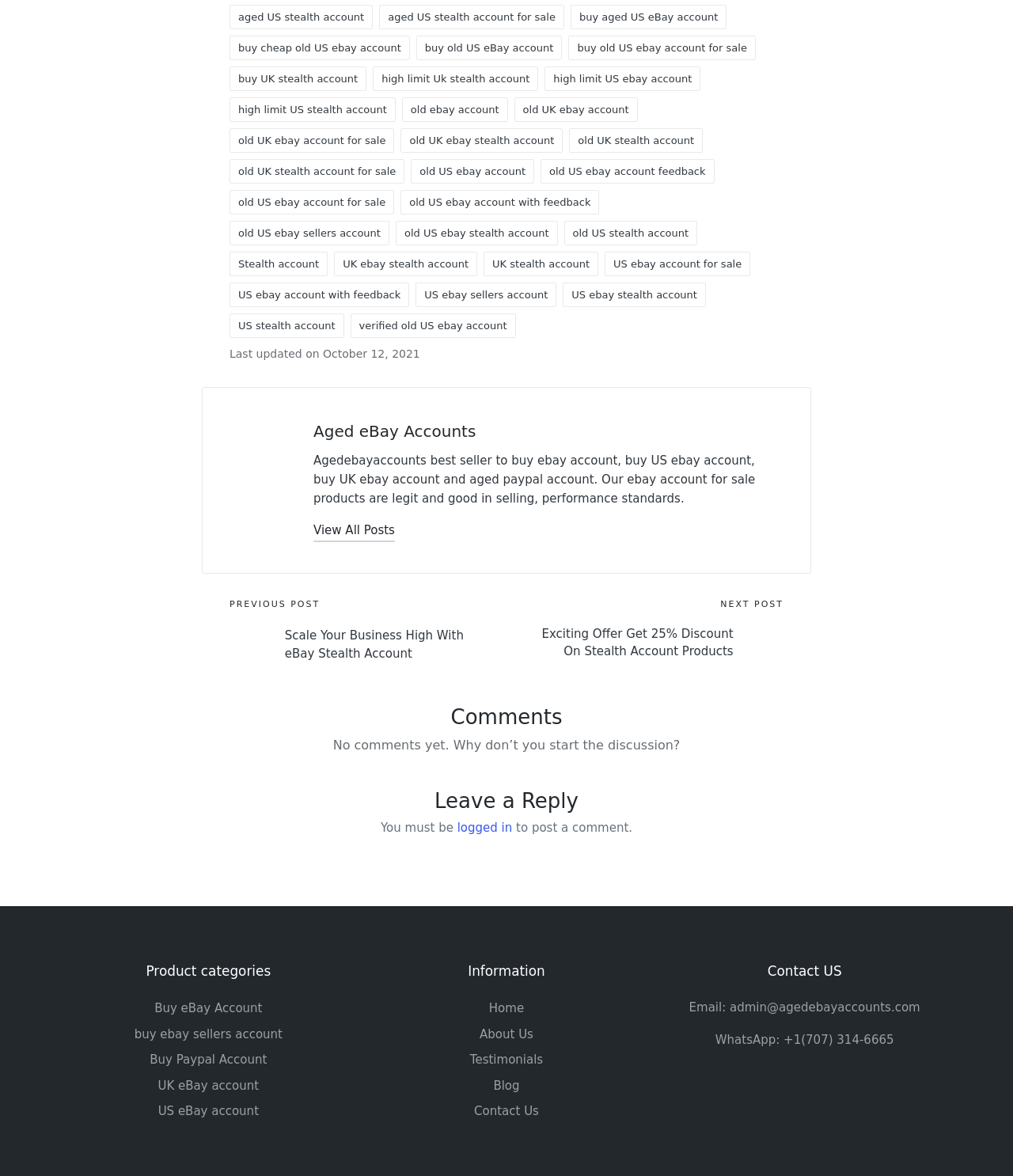What type of discount is offered on stealth account products?
Please provide a single word or phrase as your answer based on the screenshot.

25% discount